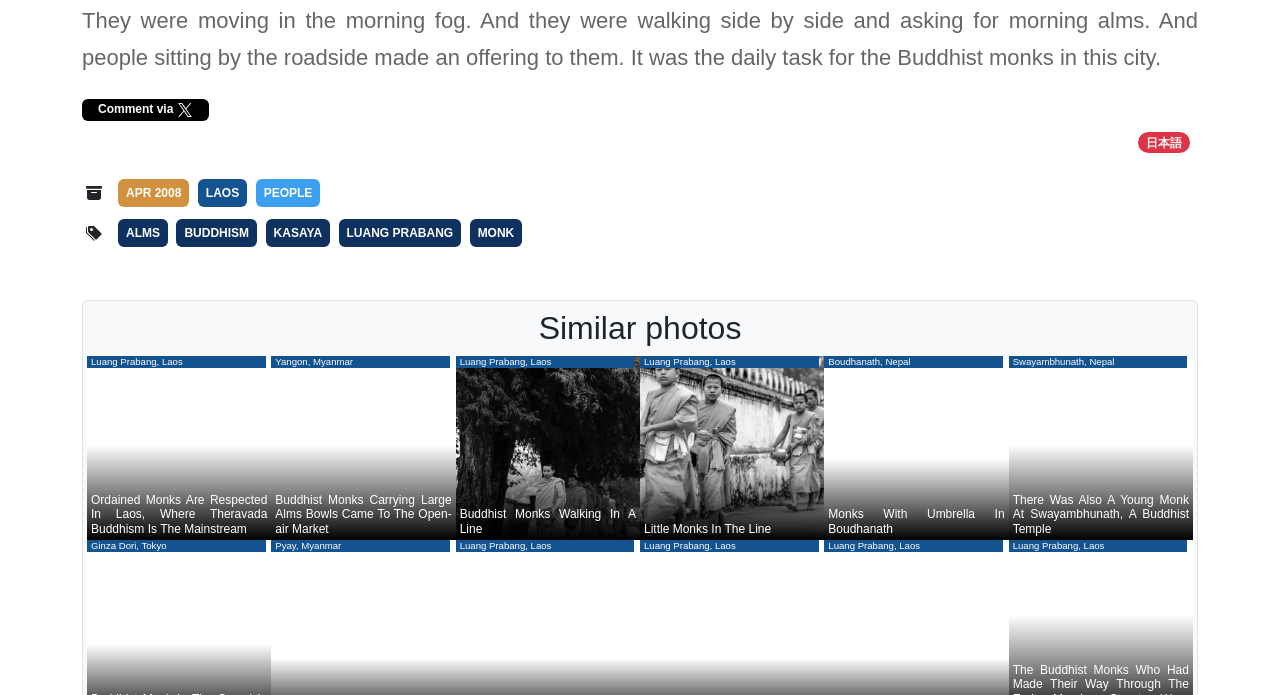Determine the bounding box coordinates of the region that needs to be clicked to achieve the task: "Click on the 'Similar photos' heading".

[0.068, 0.445, 0.932, 0.5]